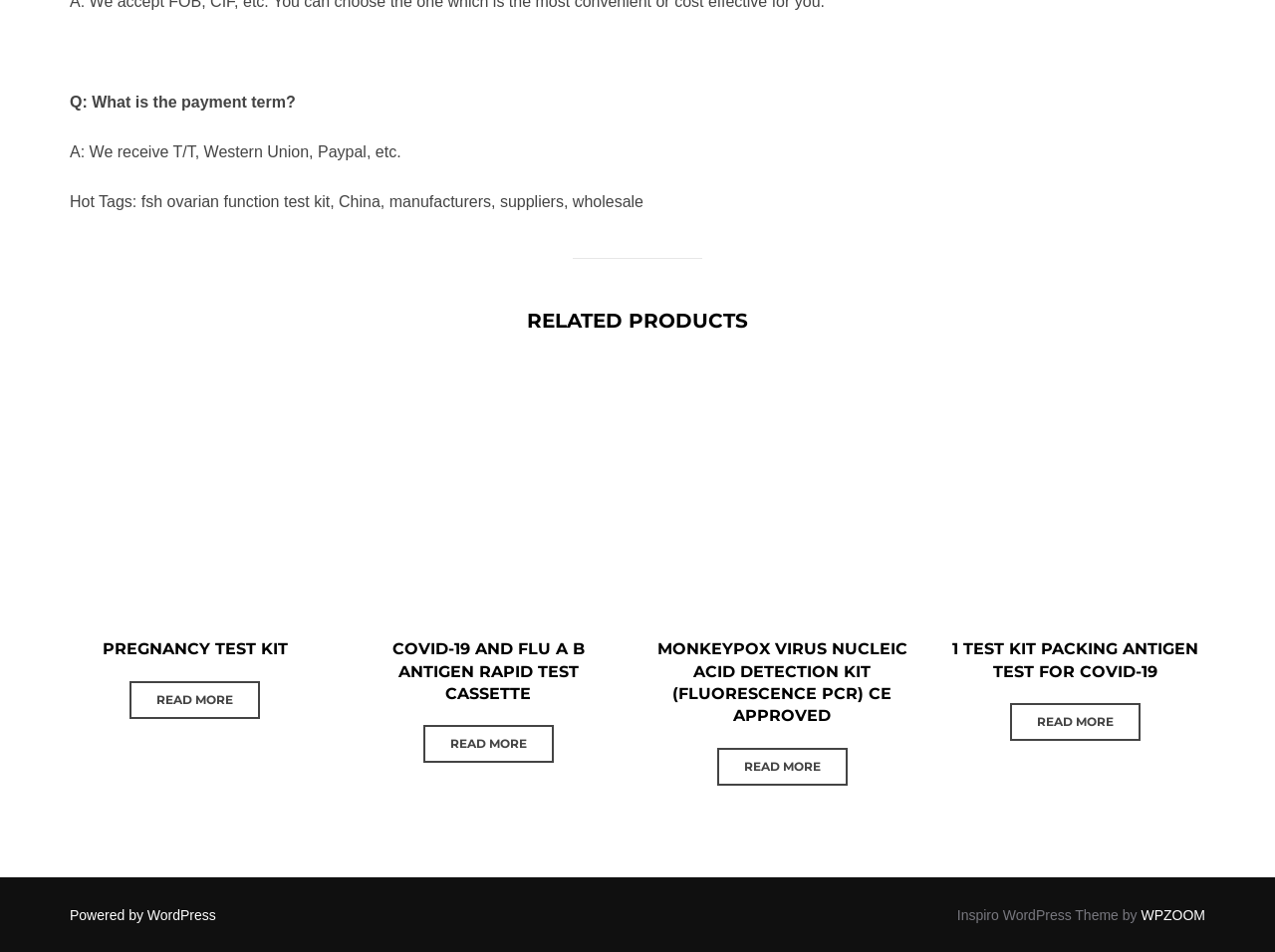Extract the bounding box of the UI element described as: "Read more".

[0.562, 0.785, 0.664, 0.825]